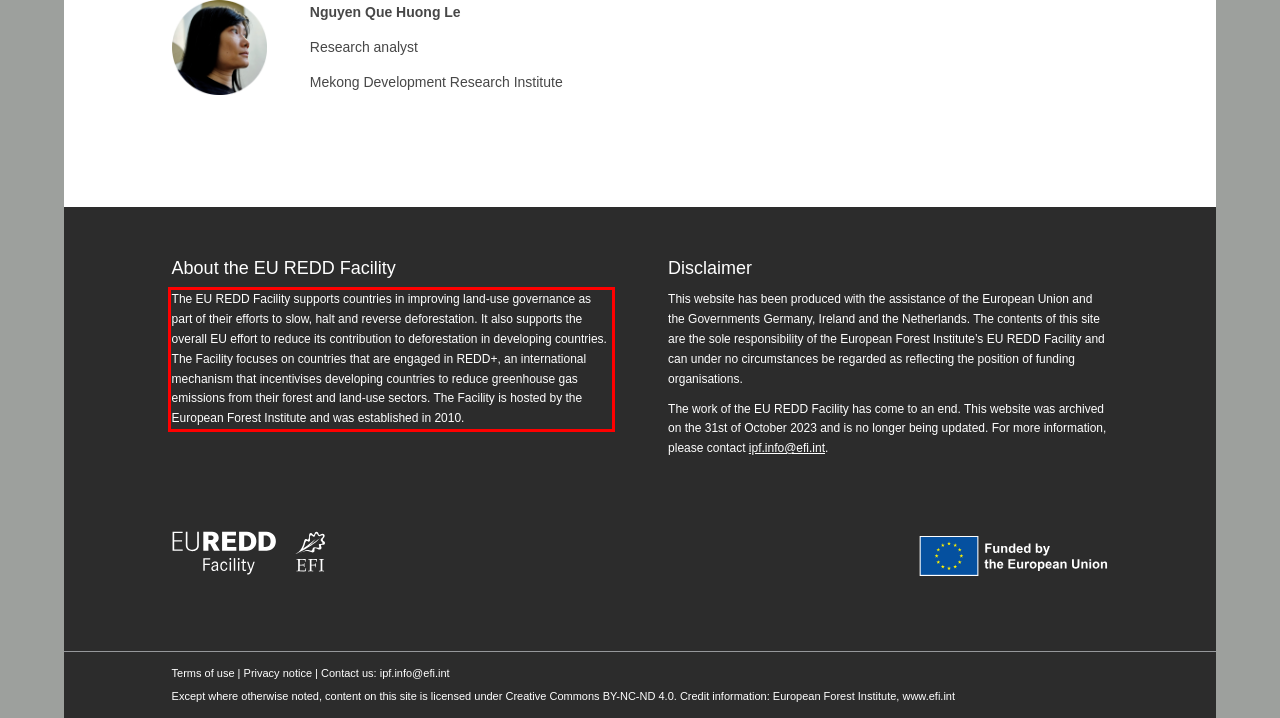Your task is to recognize and extract the text content from the UI element enclosed in the red bounding box on the webpage screenshot.

The EU REDD Facility supports countries in improving land-use governance as part of their efforts to slow, halt and reverse deforestation. It also supports the overall EU effort to reduce its contribution to deforestation in developing countries. The Facility focuses on countries that are engaged in REDD+, an international mechanism that incentivises developing countries to reduce greenhouse gas emissions from their forest and land-use sectors. The Facility is hosted by the European Forest Institute and was established in 2010.